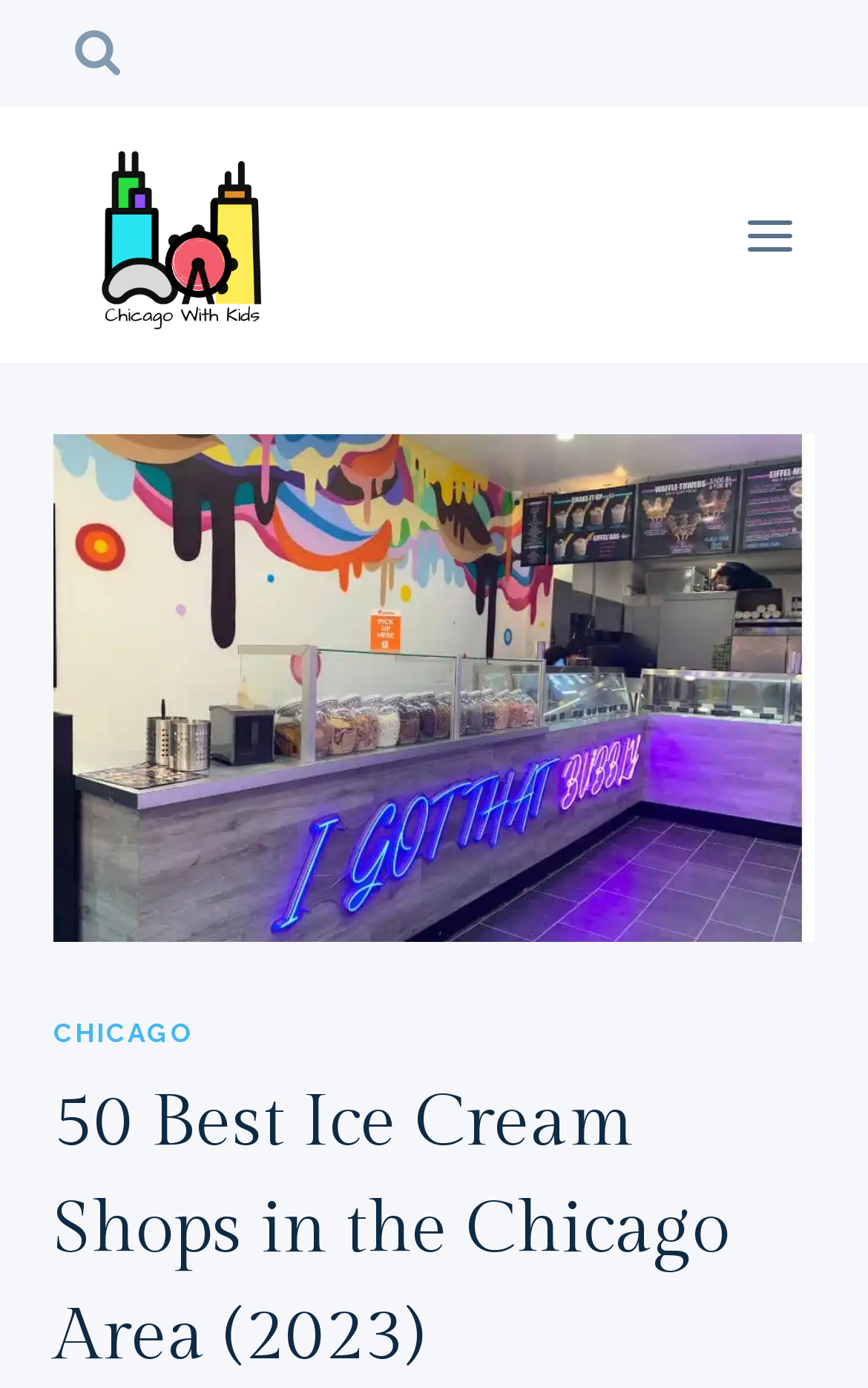Provide the bounding box coordinates for the UI element that is described by this text: "Toggle Menu". The coordinates should be in the form of four float numbers between 0 and 1: [left, top, right, bottom].

[0.834, 0.141, 0.938, 0.197]